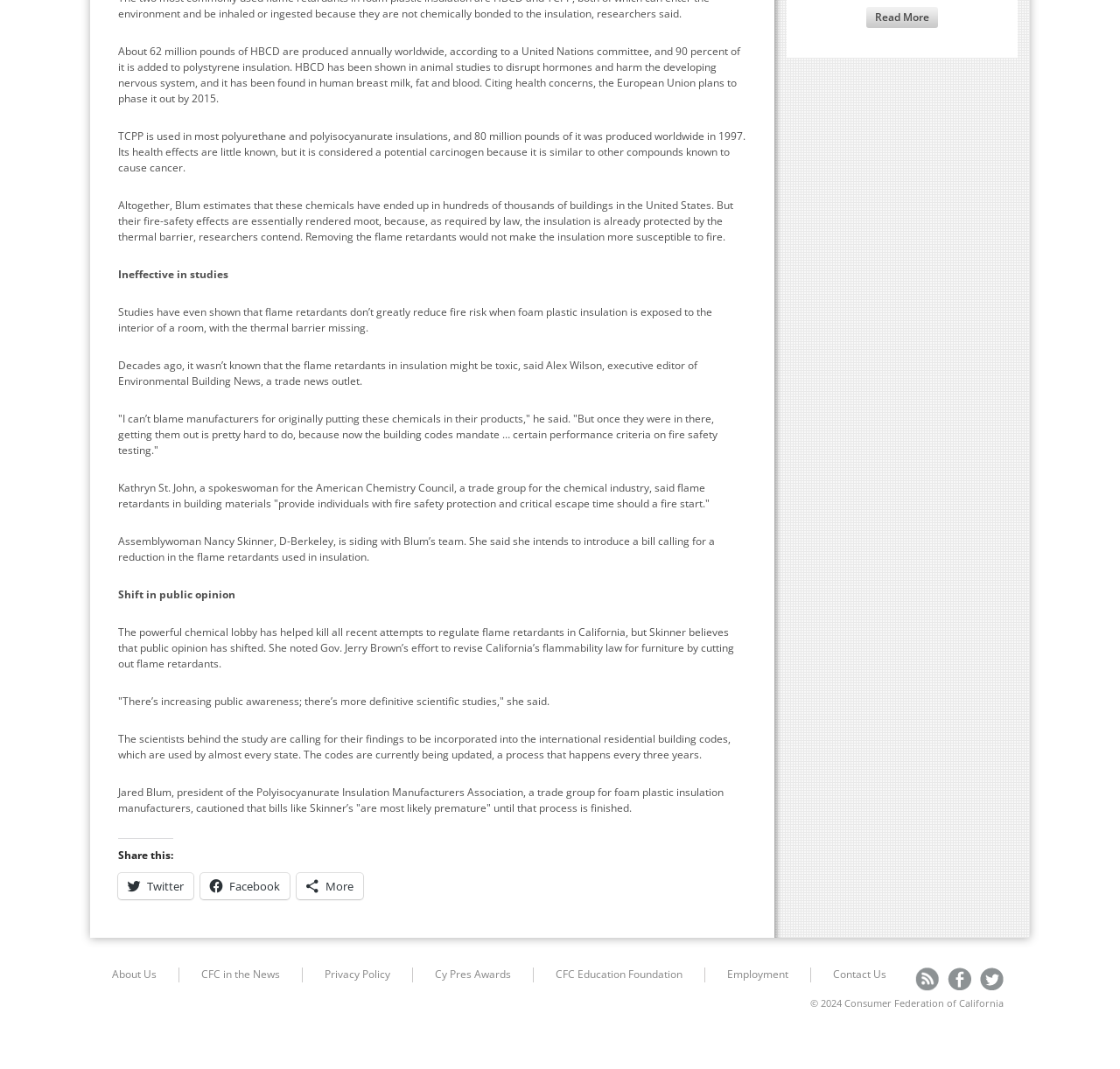Determine the bounding box coordinates for the clickable element to execute this instruction: "Visit 'About Us'". Provide the coordinates as four float numbers between 0 and 1, i.e., [left, top, right, bottom].

[0.1, 0.904, 0.14, 0.918]